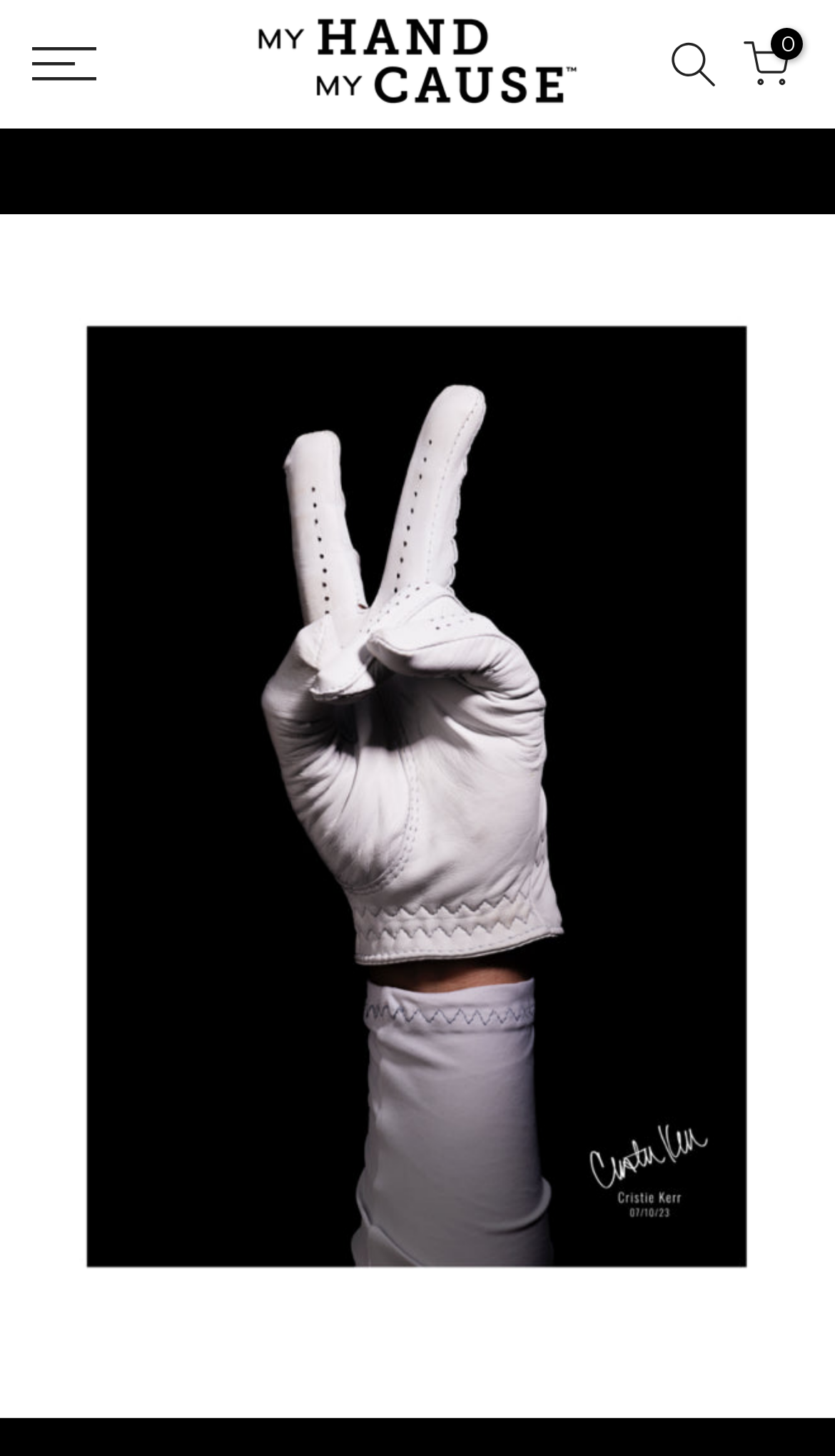Kindly respond to the following question with a single word or a brief phrase: 
What is the purpose of the button on the top right?

Close menu, categories